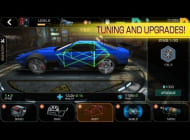Paint a vivid picture with your description of the image.

The image features a stunning blue sports car, showcased in an advanced tuning and upgrades interface. The vehicle is depicted with a visual overlay highlighting its structural components, suggesting an emphasis on performance enhancements and customization options. A prominent banner at the top reads "TUNING AND UPGRADES!" signaling to players the importance of modifying their cars for improved racing capabilities. Below the car, a user interface displays various icons representing tools and features available for customization, hinting at a comprehensive upgrade system that allows players to refine their vehicles to gain a competitive edge in high-octane races. This detailed scene reflects the thrilling essence of the game "Cyberline Racing," where players can immerse themselves in the art of car modifications in a dynamic racing environment.